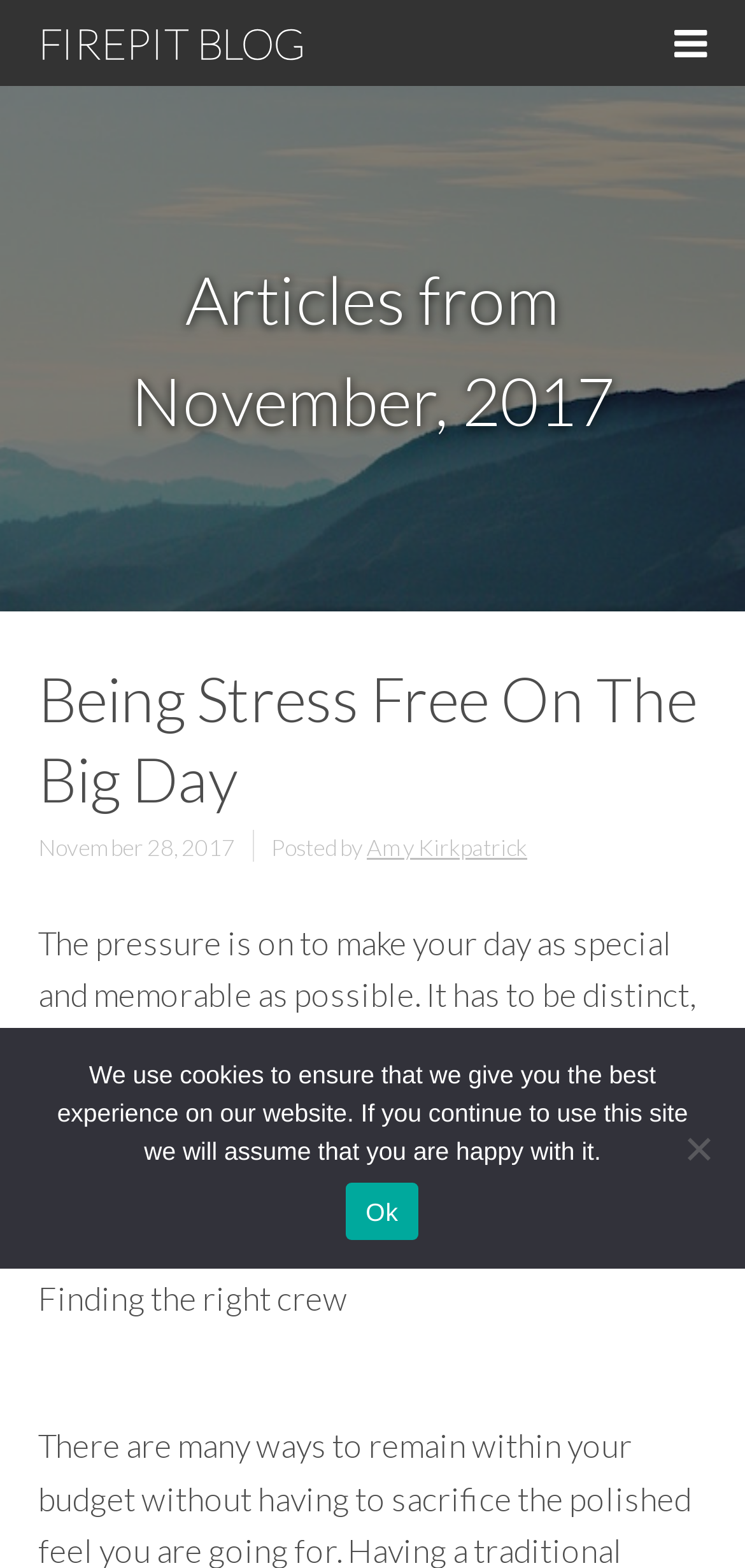Find the bounding box coordinates for the UI element whose description is: "FIREPIT BLOG". The coordinates should be four float numbers between 0 and 1, in the format [left, top, right, bottom].

[0.051, 0.011, 0.41, 0.044]